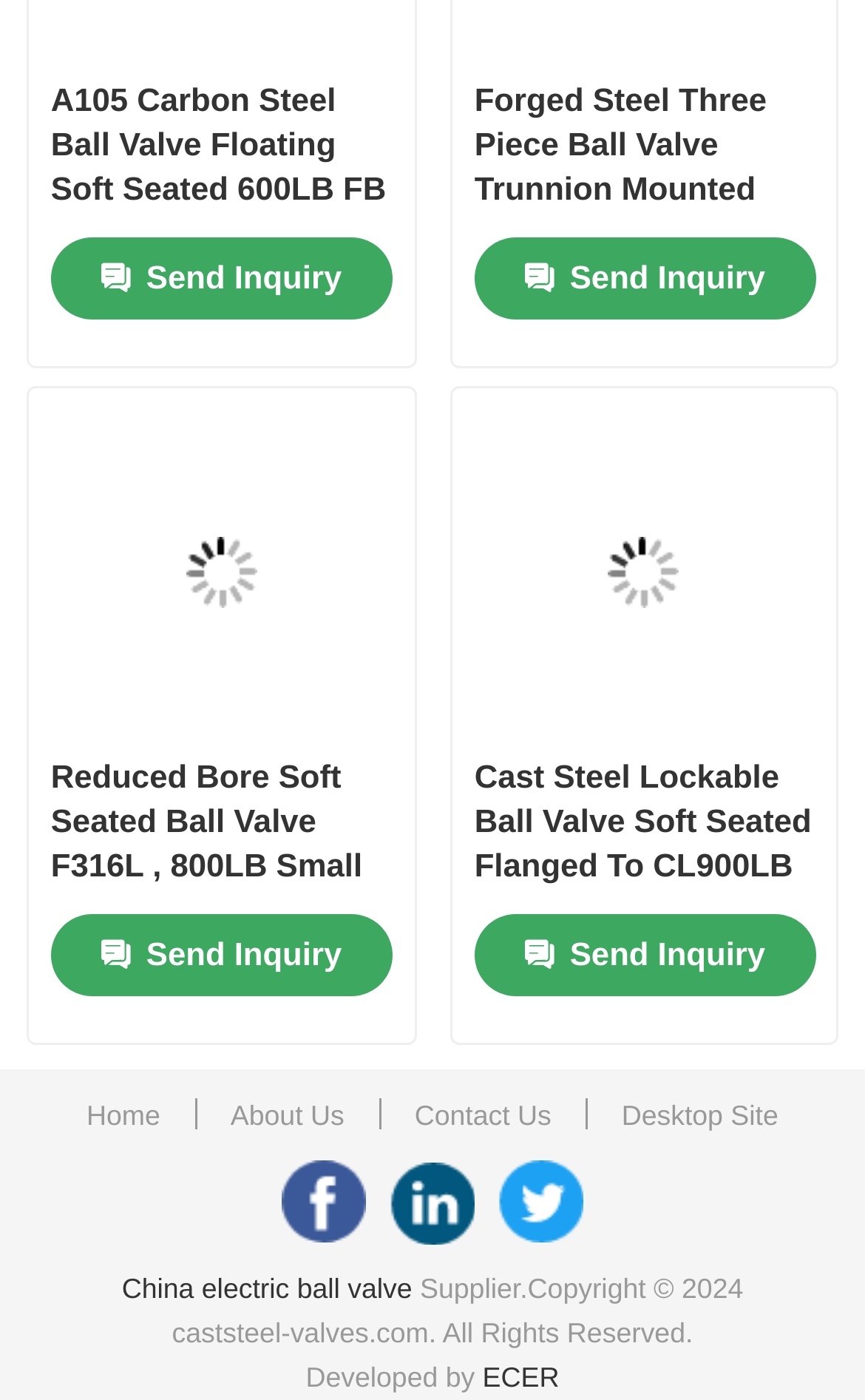Please locate the clickable area by providing the bounding box coordinates to follow this instruction: "Check the 'Cast Steel Lockable Ball Valve Soft Seated Flanged To CL900LB Reduced Bore RB Q47F' product details".

[0.558, 0.293, 0.931, 0.524]